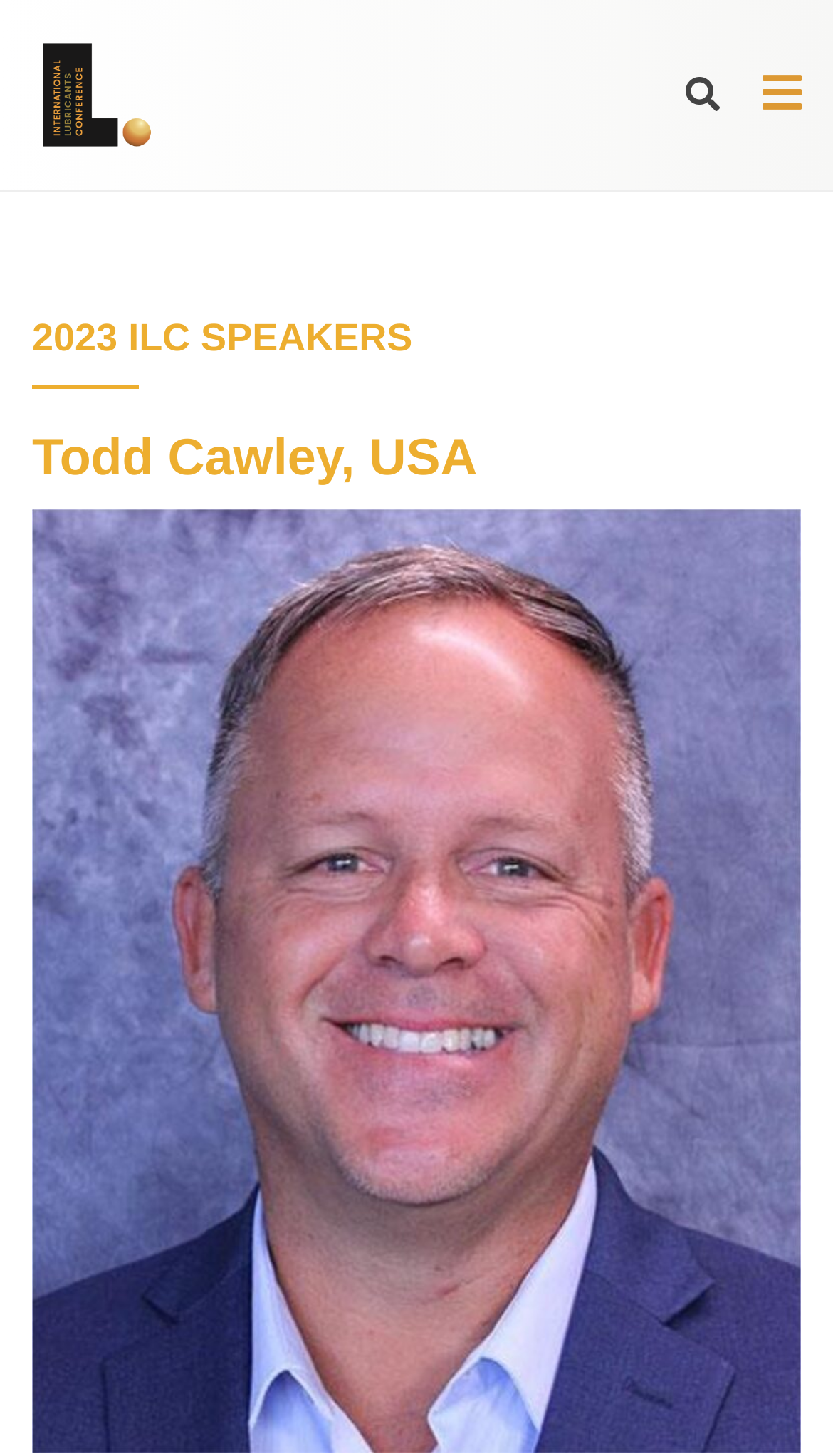What is the font size of the speaker headings?
Respond with a short answer, either a single word or a phrase, based on the image.

Unknown